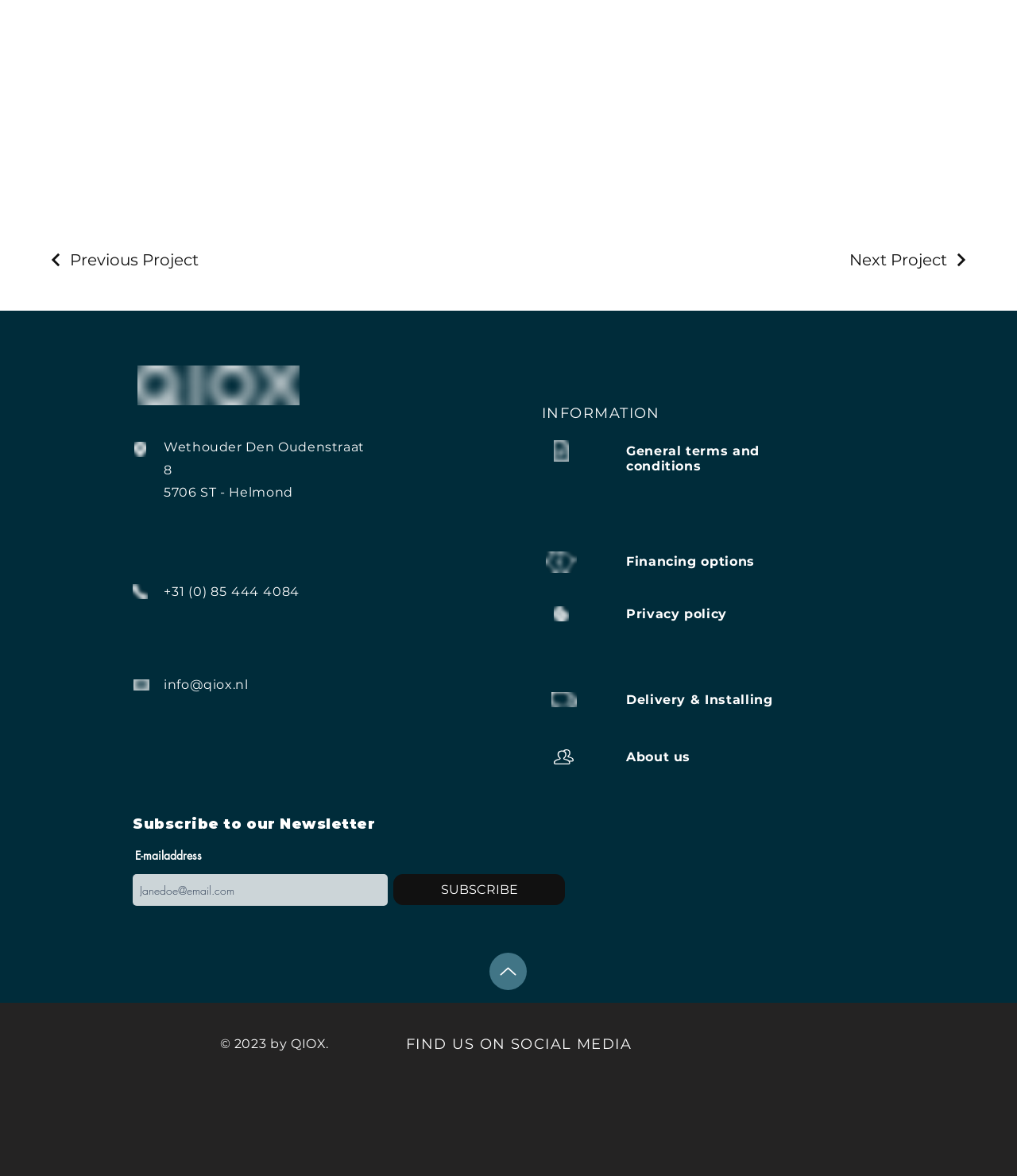What is the company name?
Please answer the question with as much detail and depth as you can.

The company name is QIOX, which can be found in the logo image at the top of the webpage, and also mentioned in the copyright text at the bottom of the webpage.